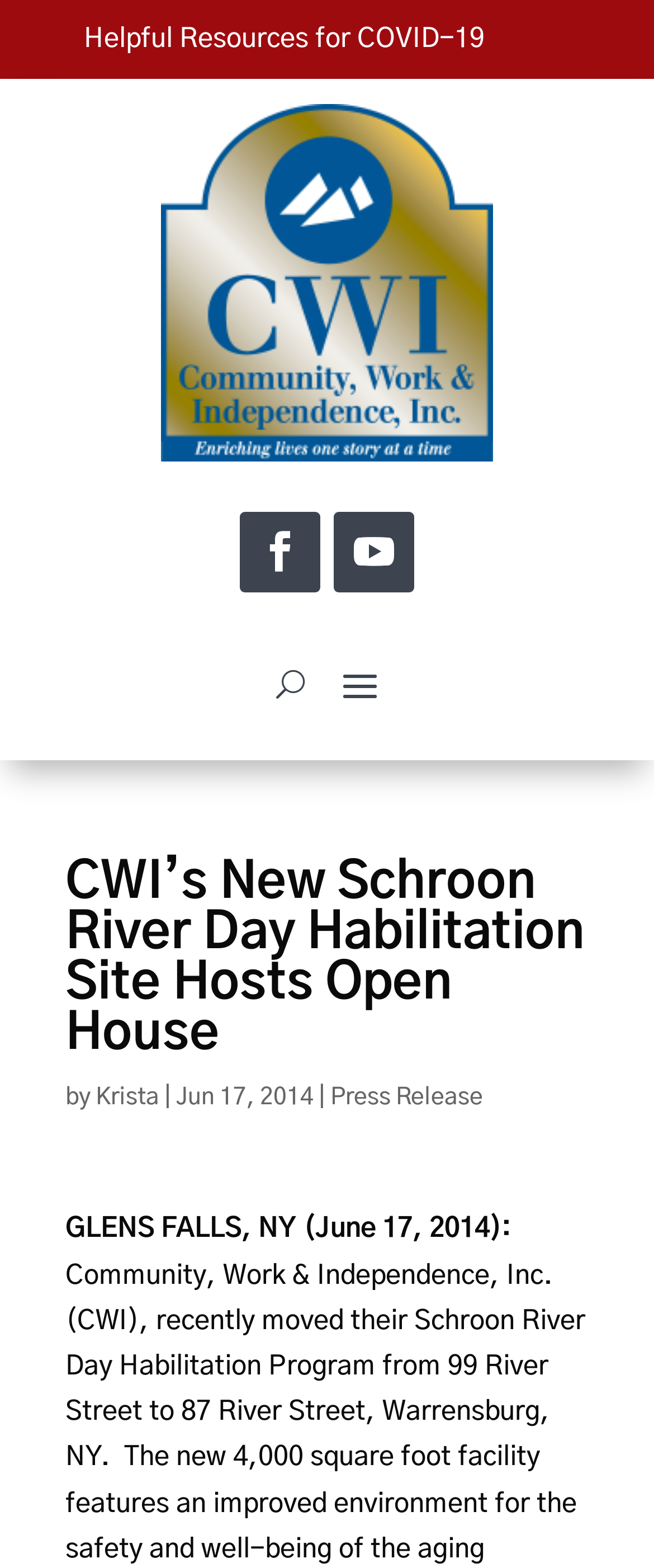Use a single word or phrase to answer this question: 
How many social media links are there on the webpage?

2